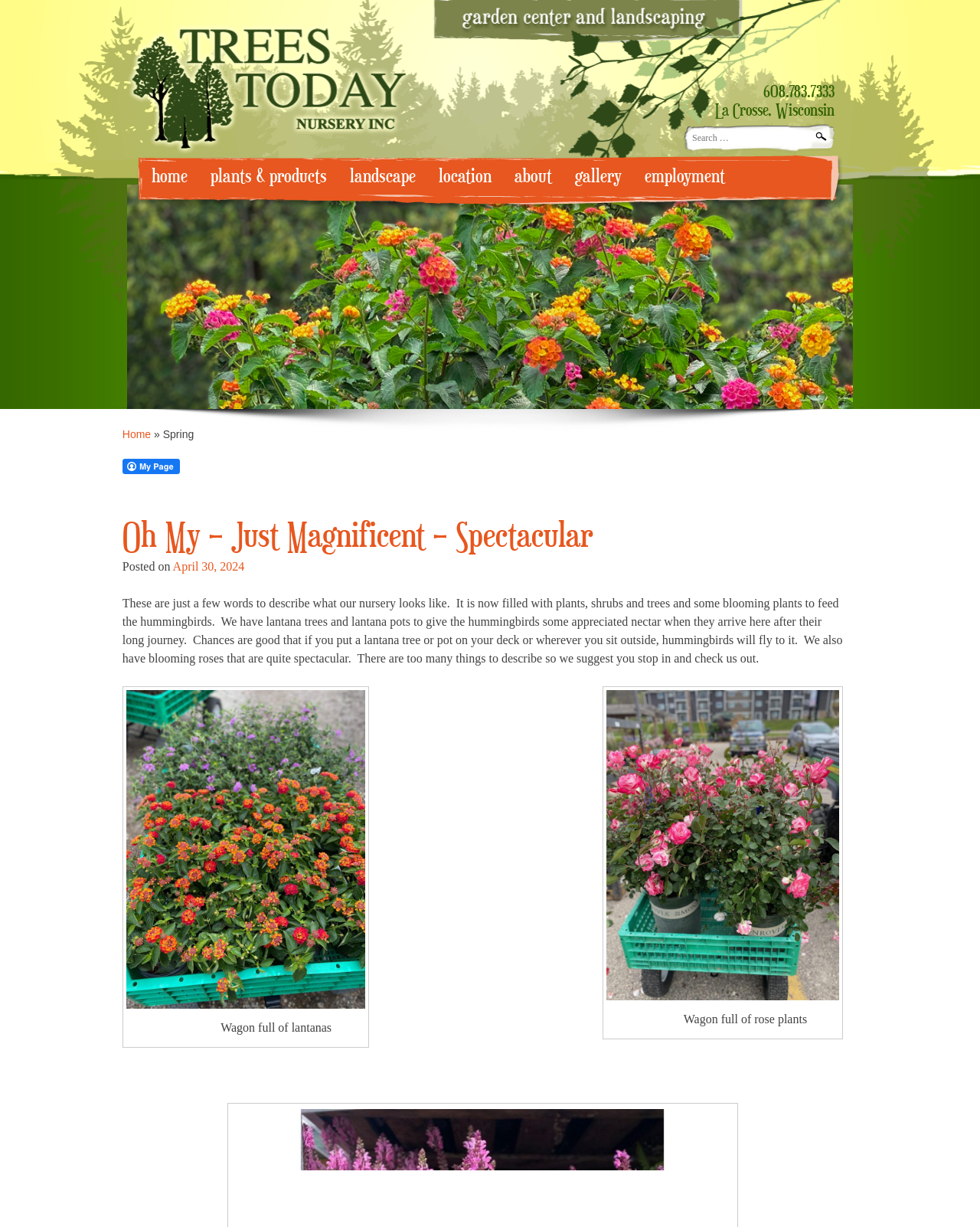Provide the bounding box coordinates of the area you need to click to execute the following instruction: "View the gallery".

[0.587, 0.133, 0.634, 0.156]